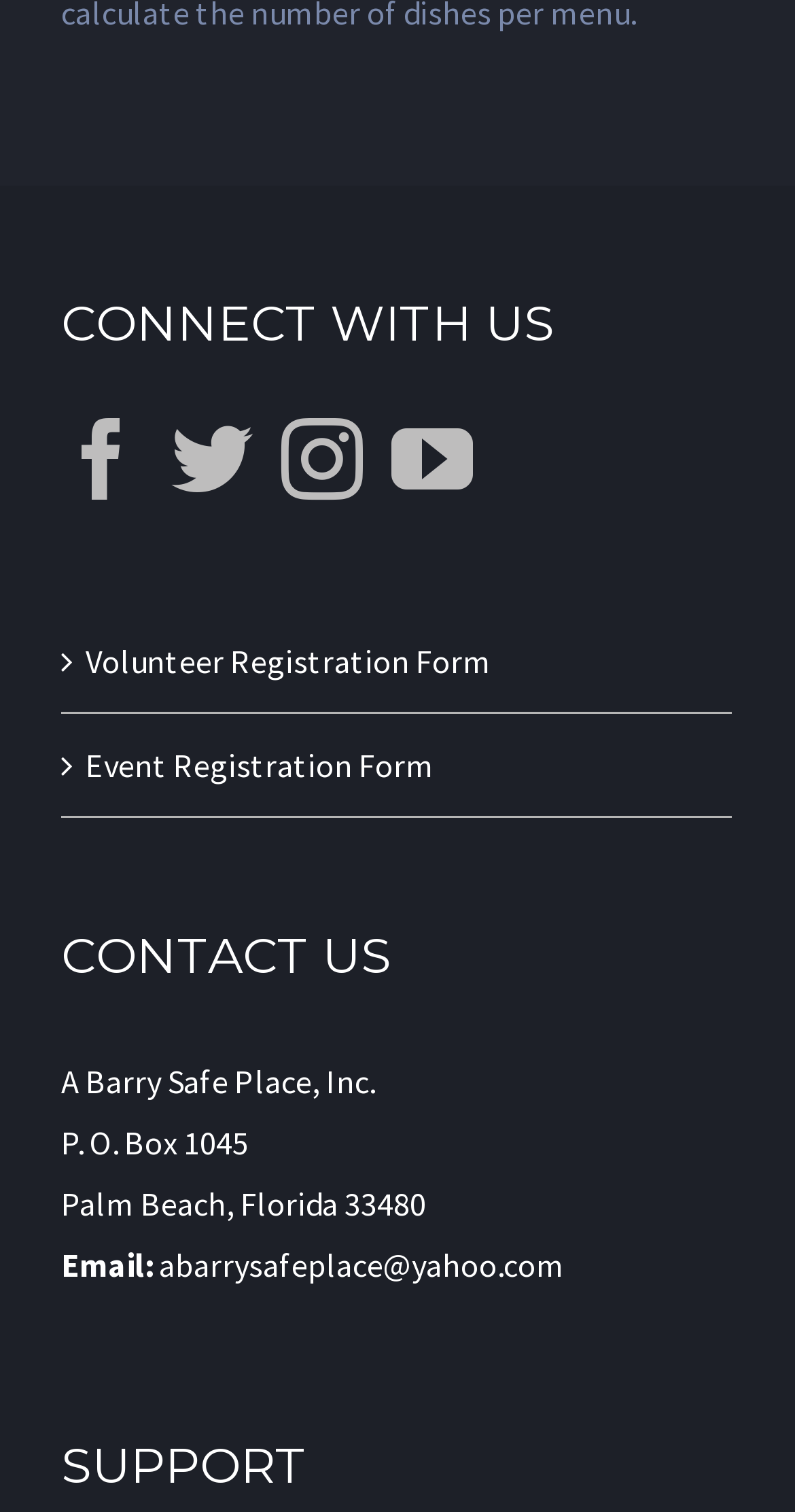What social media platforms are listed?
Using the image, elaborate on the answer with as much detail as possible.

By examining the links under the 'CONNECT WITH US' heading, I found that the social media platforms listed are Facebook, Twitter, Instagram, and YouTube.